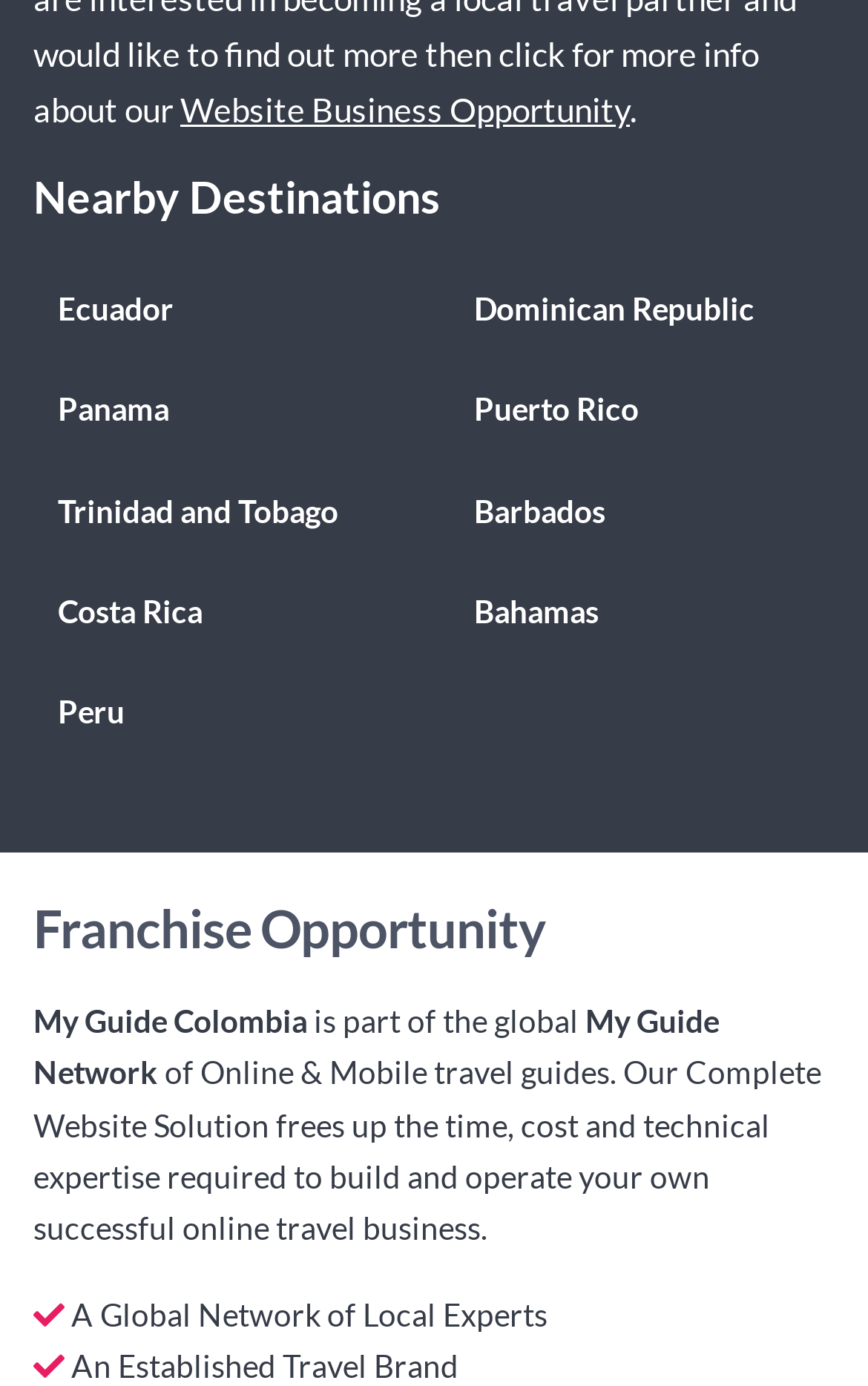Determine the bounding box coordinates for the area you should click to complete the following instruction: "View Fizzics DraftPour Beer Can & Bottle Dispenser".

None